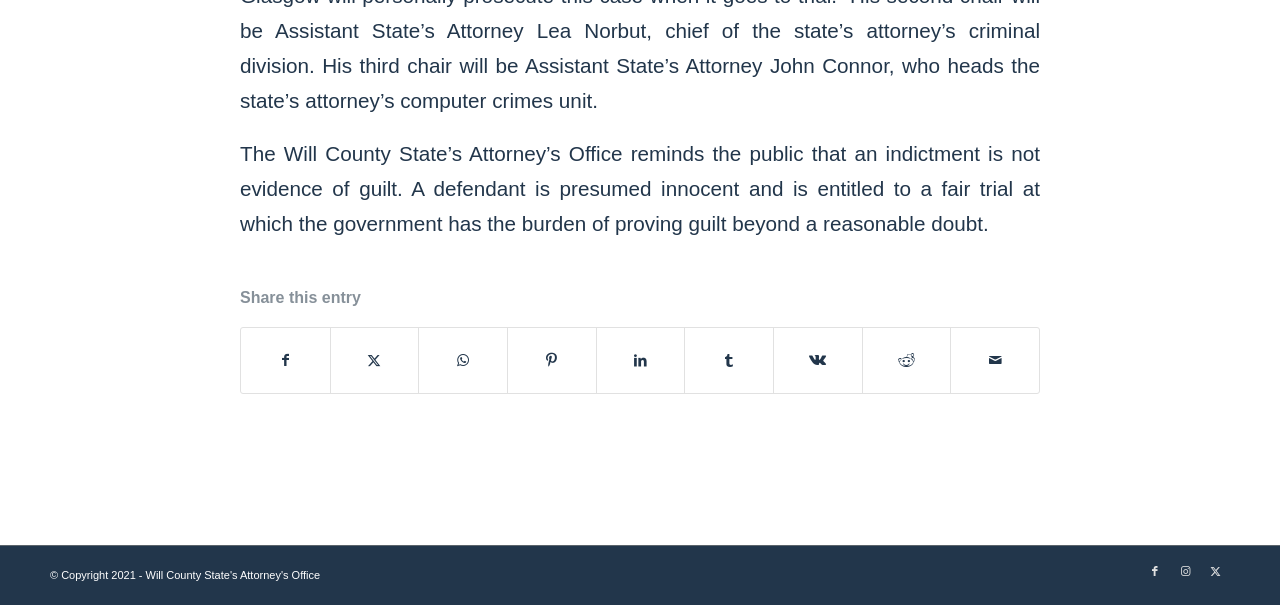Use a single word or phrase to answer the following:
What is the purpose of an indictment?

Not evidence of guilt